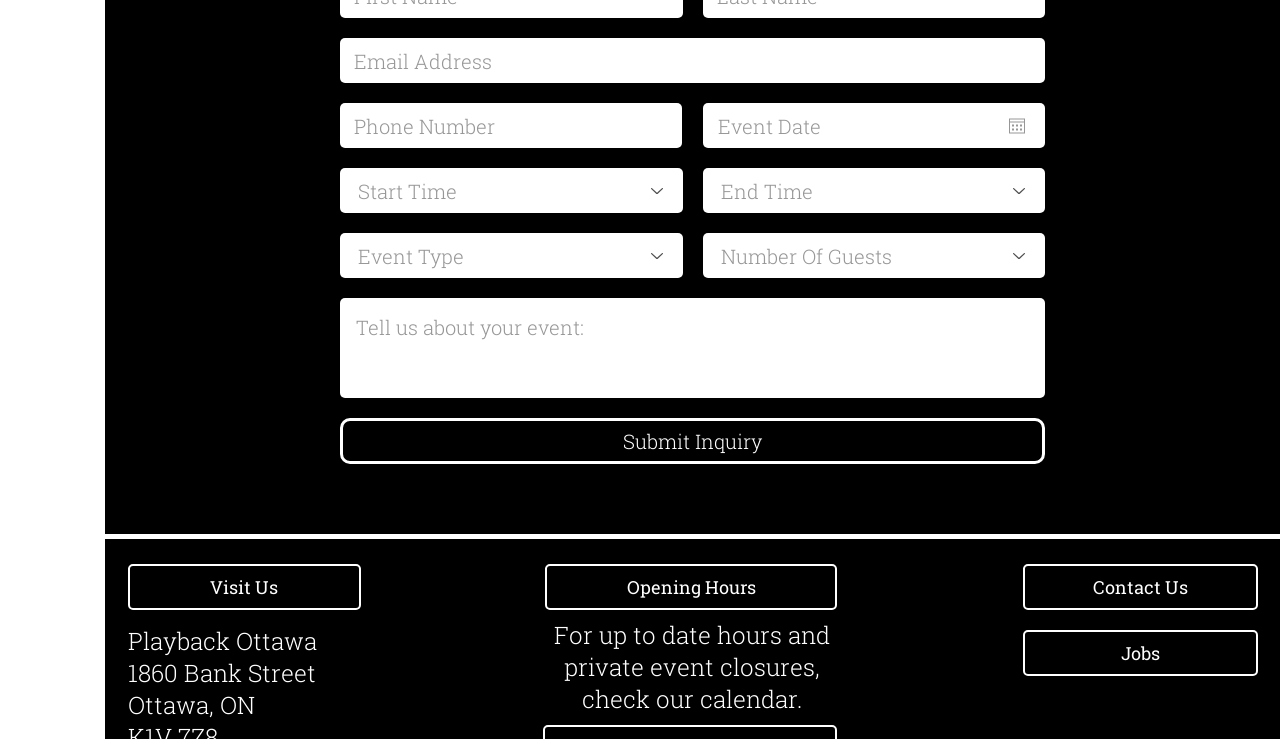How many links are there in the footer?
Answer briefly with a single word or phrase based on the image.

4